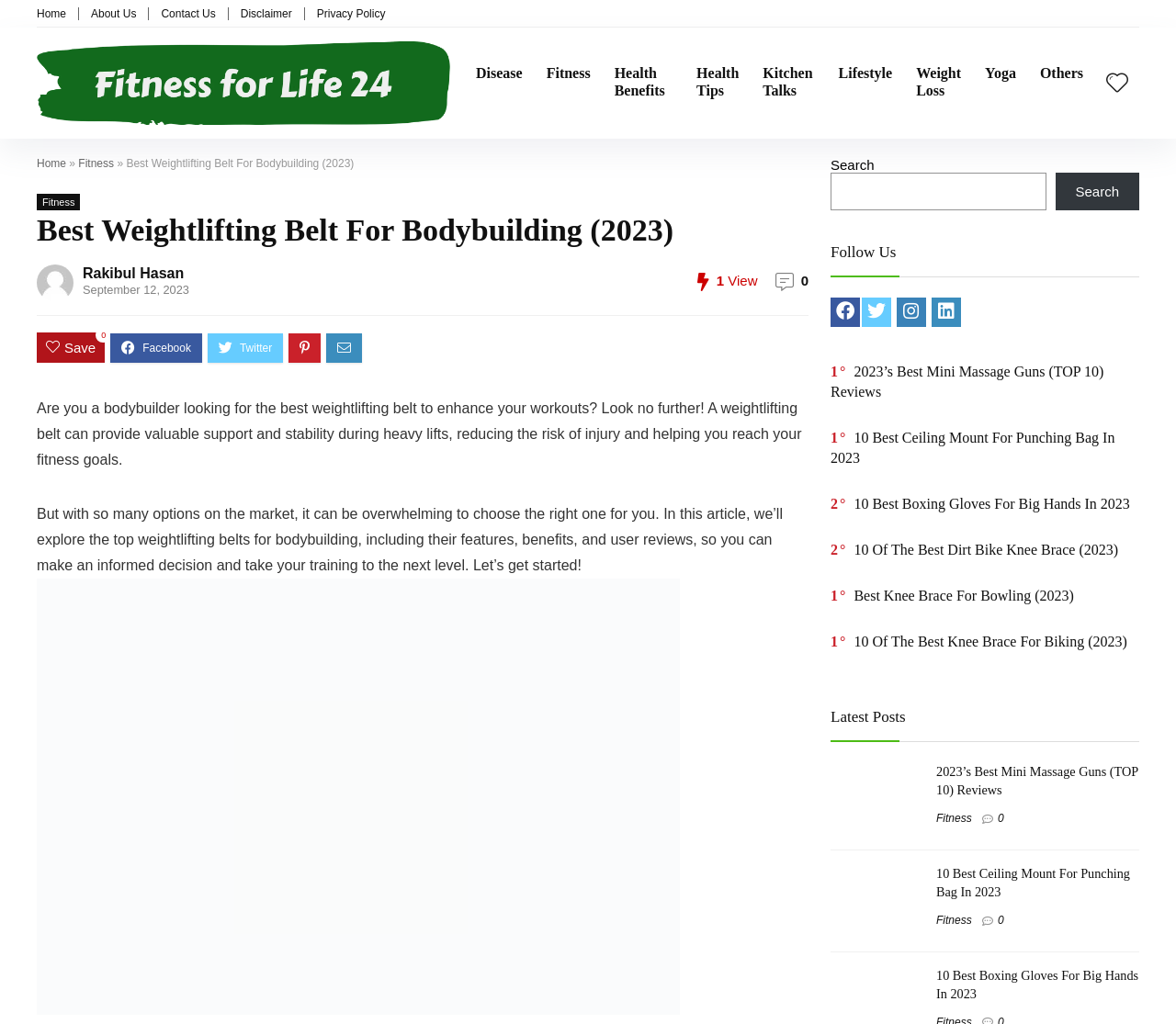Provide an in-depth caption for the webpage.

This webpage is about fitness and bodybuilding, specifically focusing on weightlifting belts. At the top, there are several links to different sections of the website, including "Home", "About Us", "Contact Us", and more. Below these links, there is a logo and a navigation menu with links to various fitness-related categories.

The main content of the page is an article about the best weightlifting belts for bodybuilding. The article title is "Best Weightlifting Belt For Bodybuilding (2023)" and is displayed prominently at the top of the page. Below the title, there is a brief introduction to the topic, followed by a longer section of text that discusses the importance of weightlifting belts and how to choose the right one.

To the right of the article, there is a search bar and a section titled "Follow Us" with links to social media profiles. Below this, there are several headings and links to other articles on the website, including "2023's Best Mini Massage Guns (TOP 10) Reviews", "10 Best Ceiling Mount For Punching Bag In 2023", and more.

At the bottom of the page, there is a section titled "Latest Posts" with links to more articles, as well as a few images and figures. The overall layout of the page is clean and easy to navigate, with clear headings and concise text.